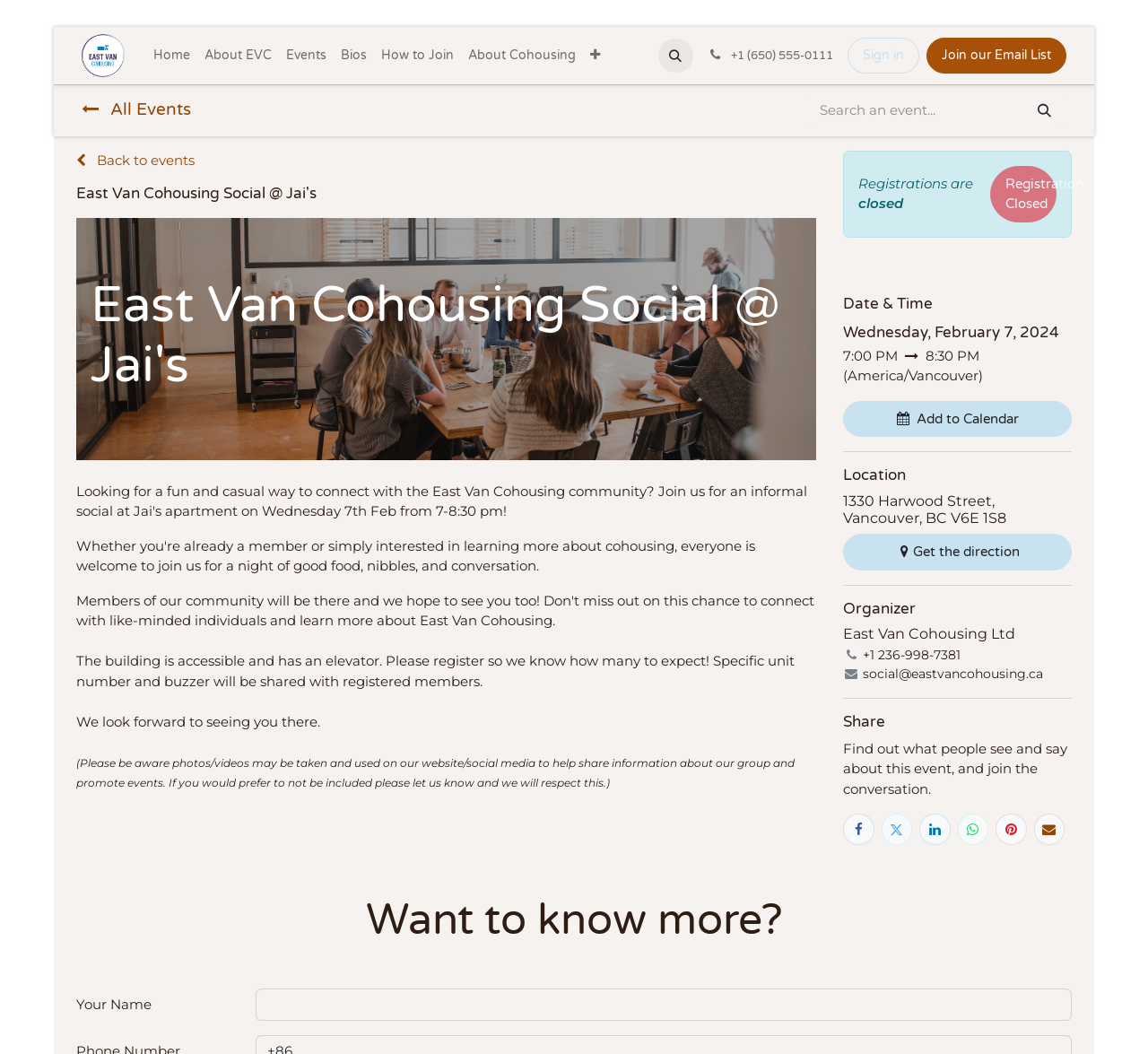Please identify the bounding box coordinates of where to click in order to follow the instruction: "Click the 'Add to Calendar' button".

[0.734, 0.38, 0.934, 0.415]